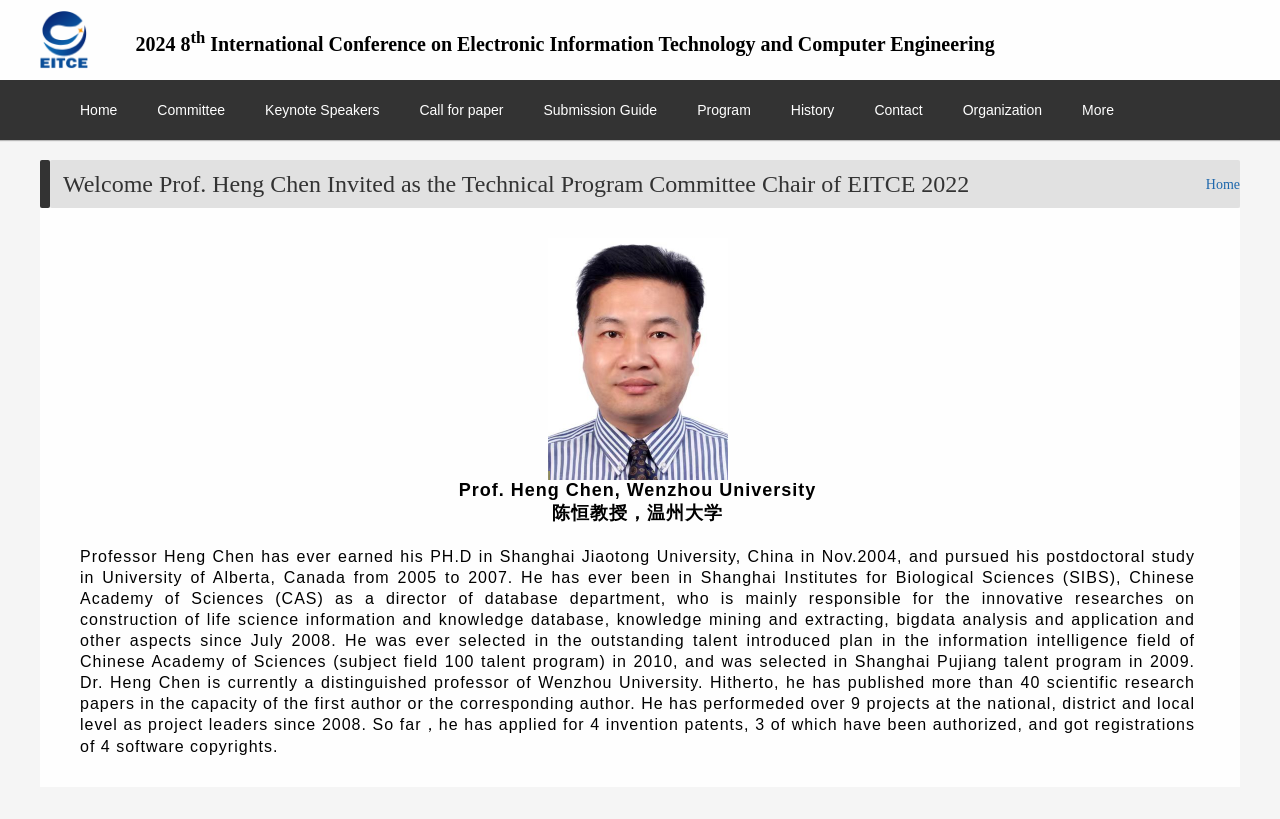Determine the bounding box coordinates of the region I should click to achieve the following instruction: "Contact the organizers". Ensure the bounding box coordinates are four float numbers between 0 and 1, i.e., [left, top, right, bottom].

[0.667, 0.098, 0.736, 0.171]